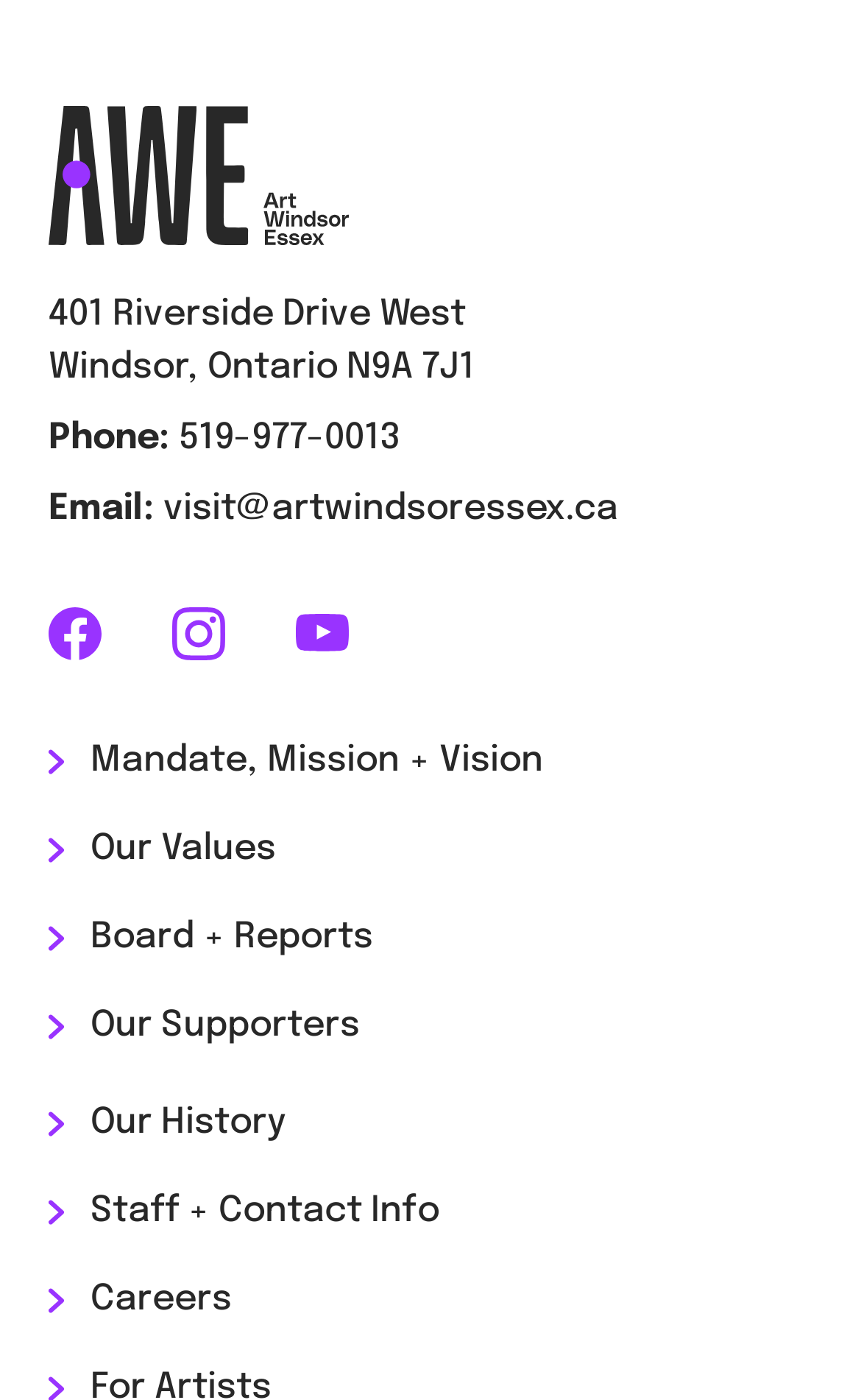Determine the bounding box coordinates of the region to click in order to accomplish the following instruction: "Visit Art Windsor-Essex website". Provide the coordinates as four float numbers between 0 and 1, specifically [left, top, right, bottom].

[0.056, 0.076, 0.405, 0.175]